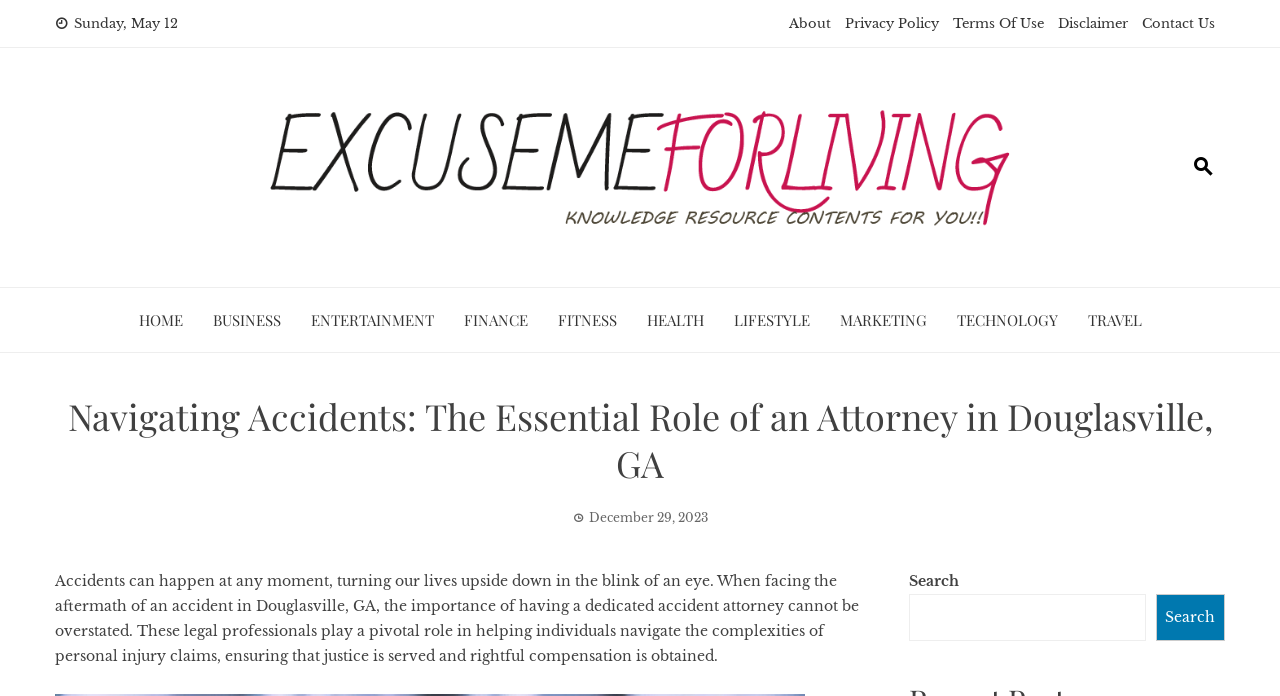Find the bounding box coordinates of the clickable area that will achieve the following instruction: "Click the 'About' link".

[0.616, 0.022, 0.649, 0.046]